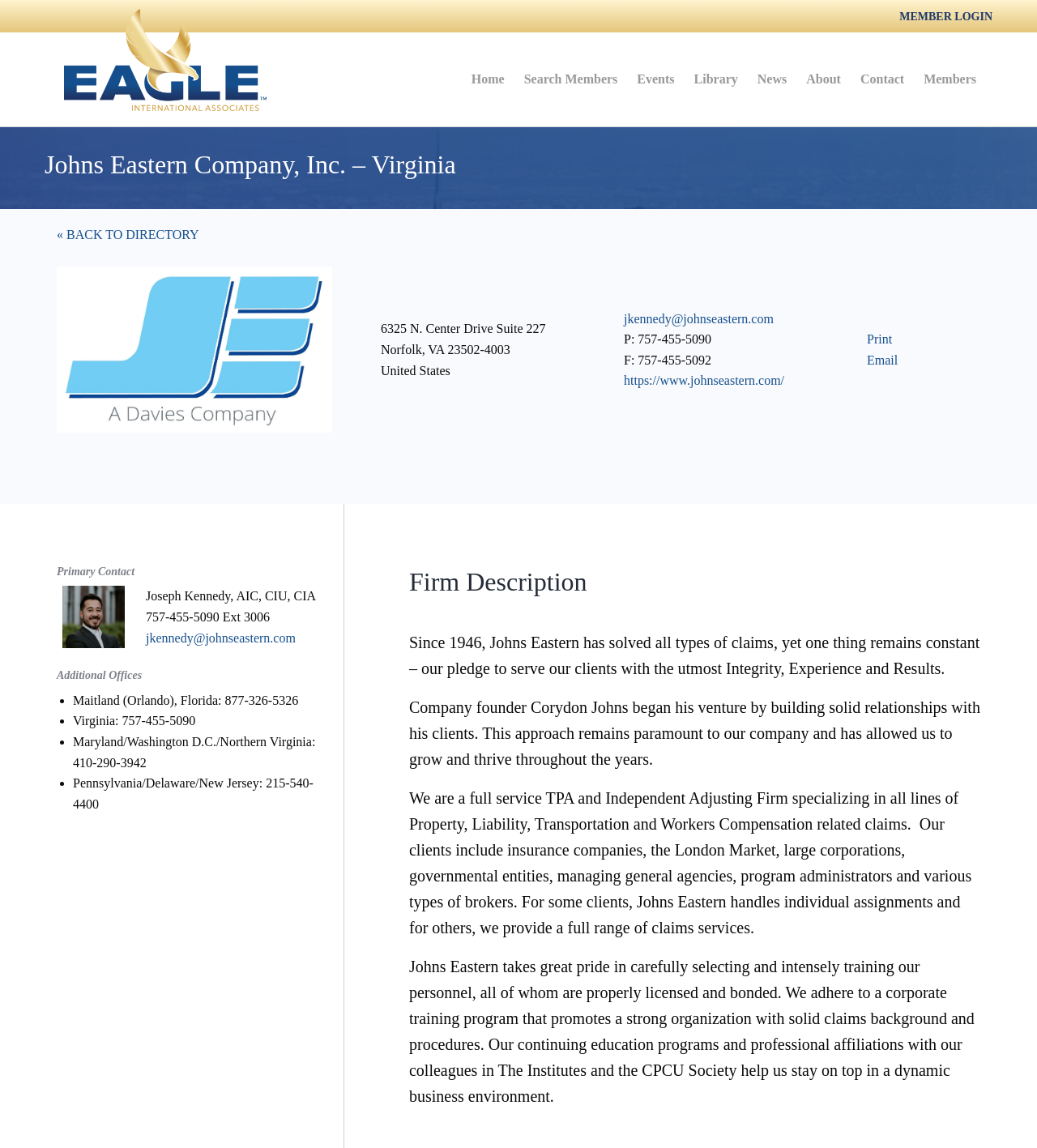Generate the main heading text from the webpage.

Johns Eastern Company, Inc. – Virginia